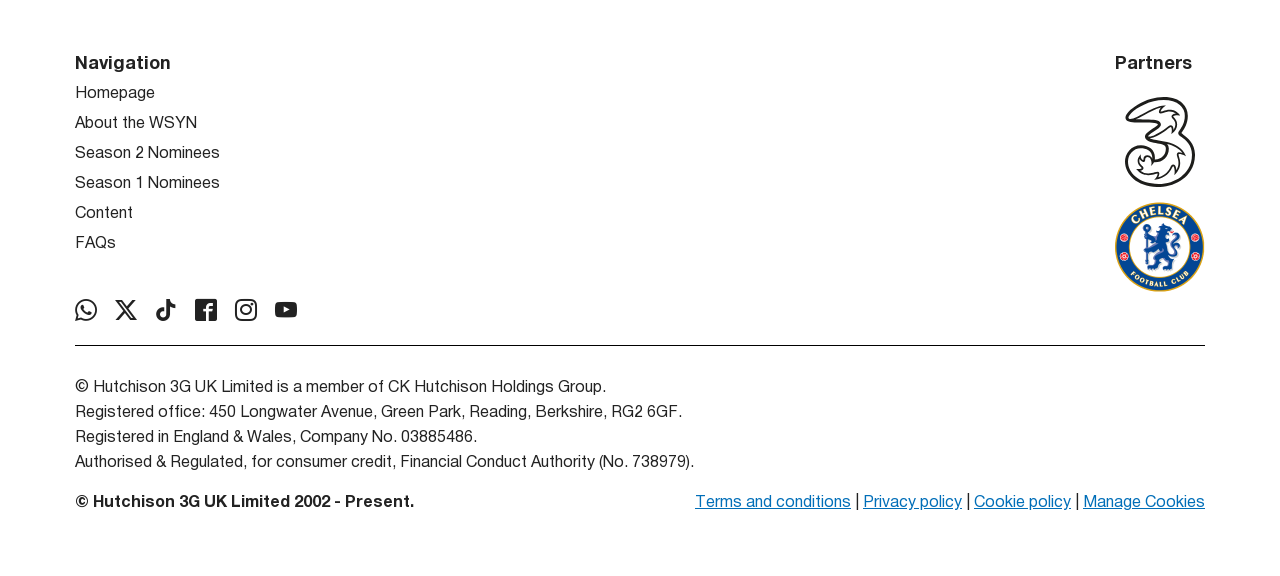Respond to the question below with a single word or phrase: What is the company name mentioned in the footer?

Hutchison 3G UK Limited